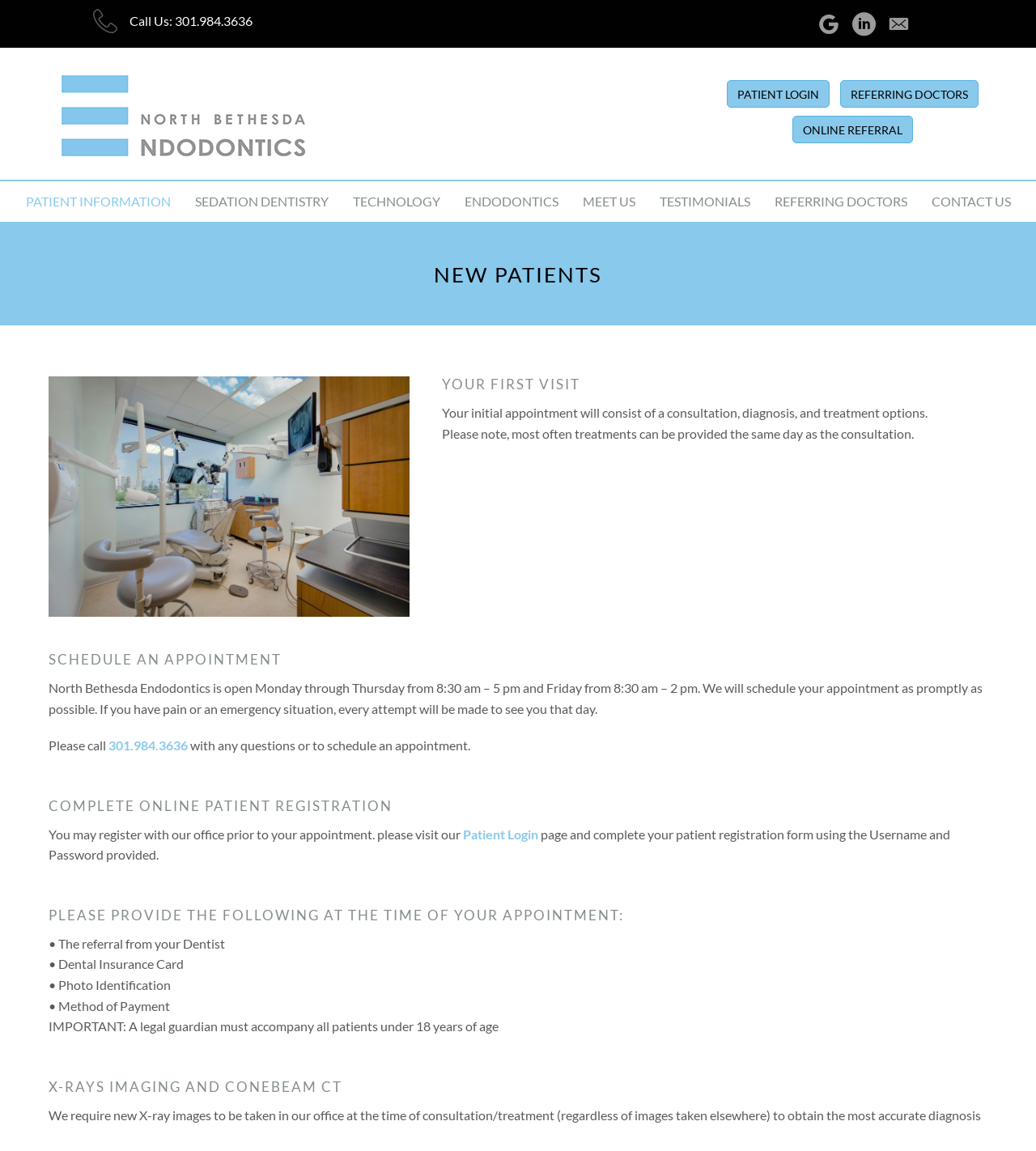Please determine the bounding box coordinates of the area that needs to be clicked to complete this task: 'Contact the office'. The coordinates must be four float numbers between 0 and 1, formatted as [left, top, right, bottom].

[0.891, 0.162, 0.983, 0.188]